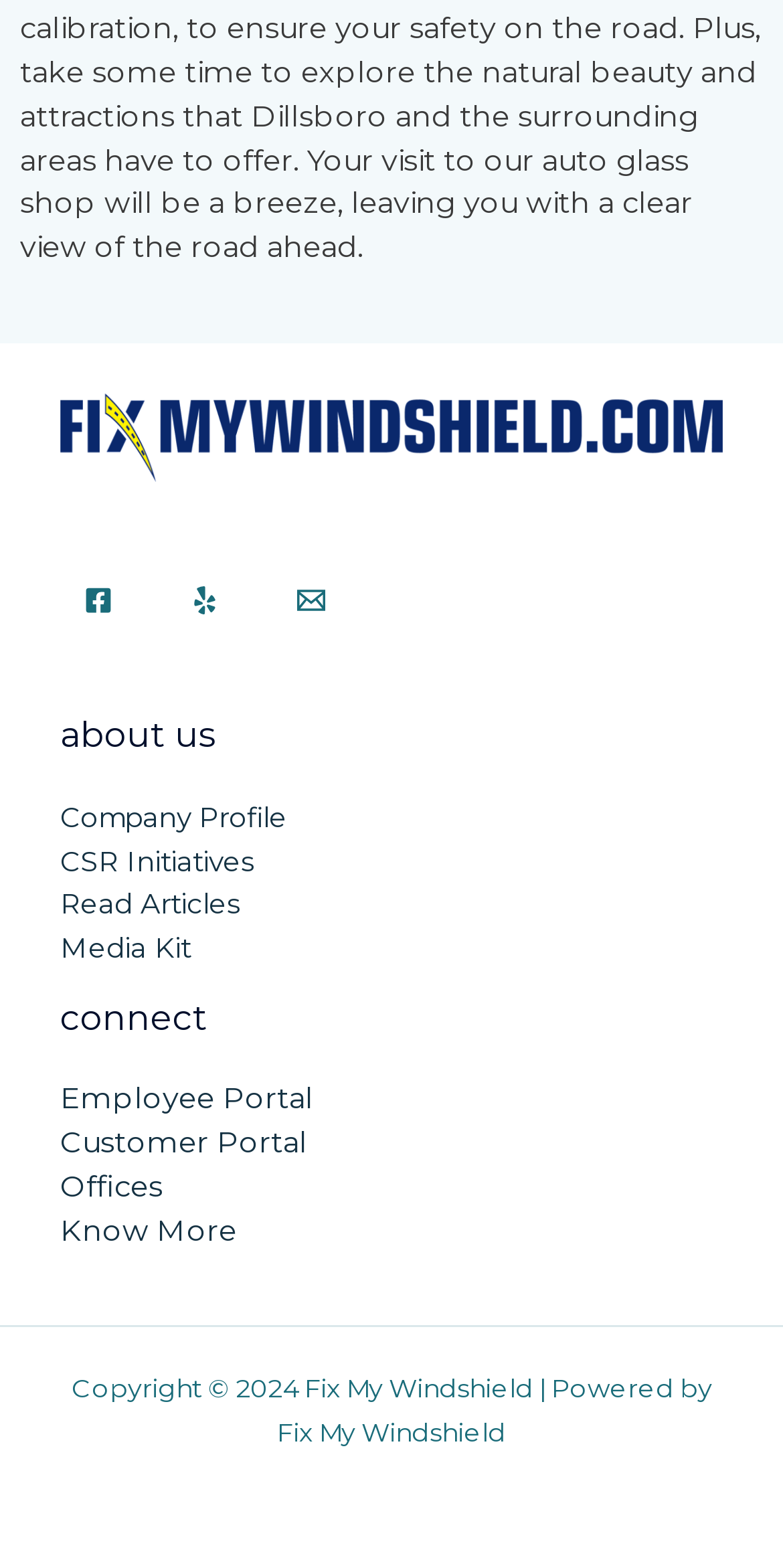Could you provide the bounding box coordinates for the portion of the screen to click to complete this instruction: "check Copyright information"?

[0.091, 0.876, 0.909, 0.923]